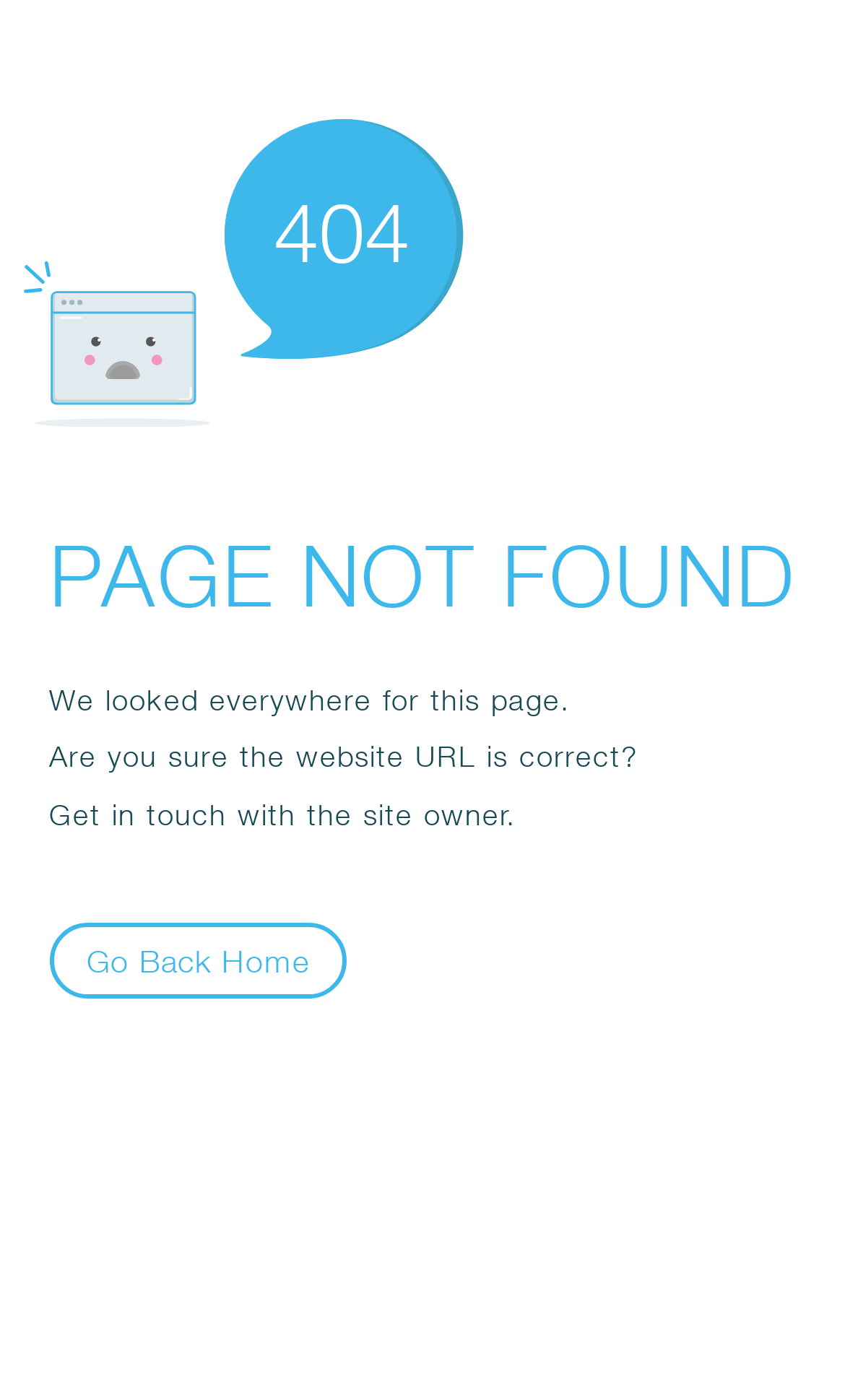Respond to the question below with a concise word or phrase:
What is the error code displayed?

404